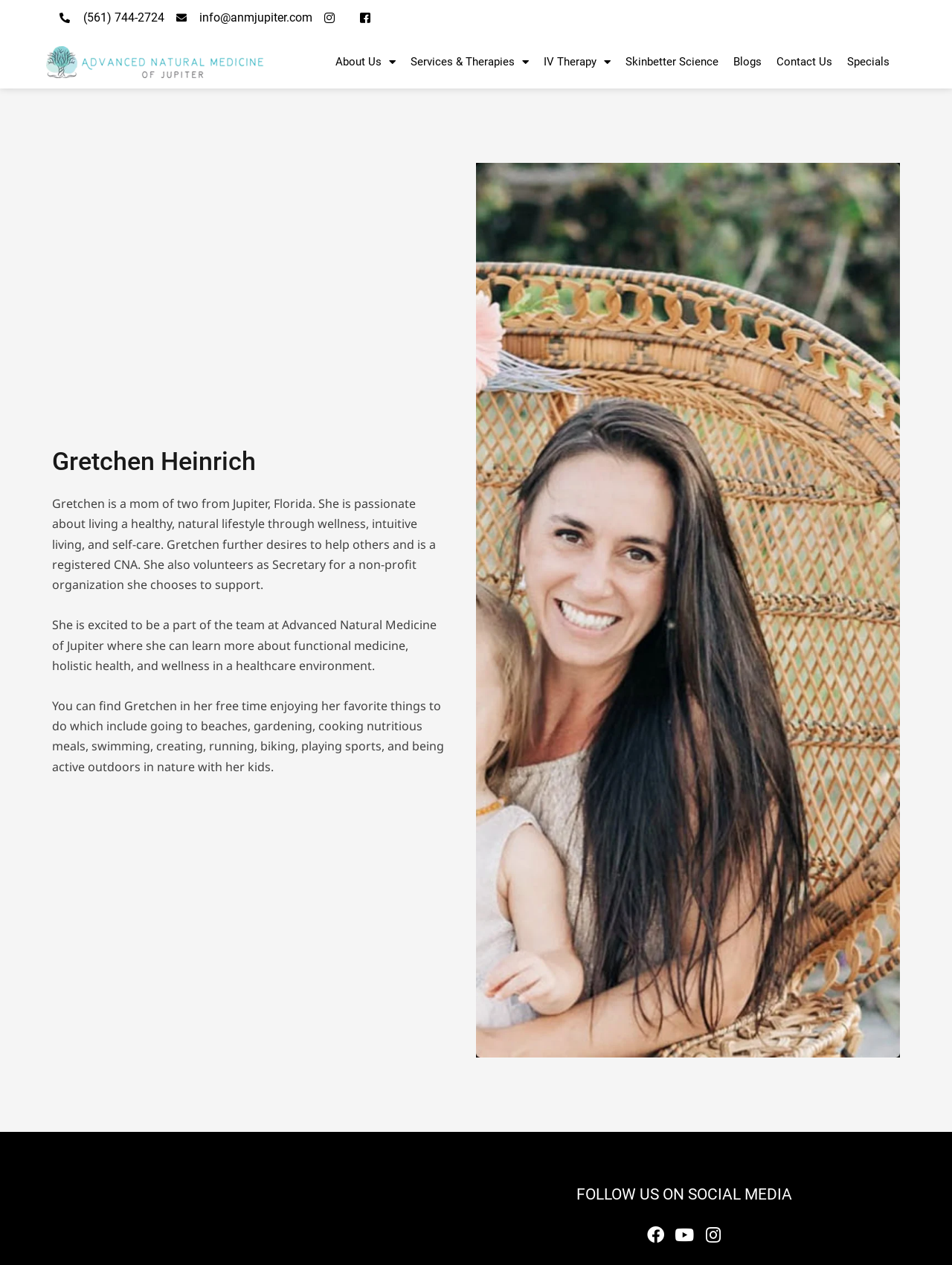Kindly provide the bounding box coordinates of the section you need to click on to fulfill the given instruction: "Call the office".

[0.062, 0.006, 0.172, 0.022]